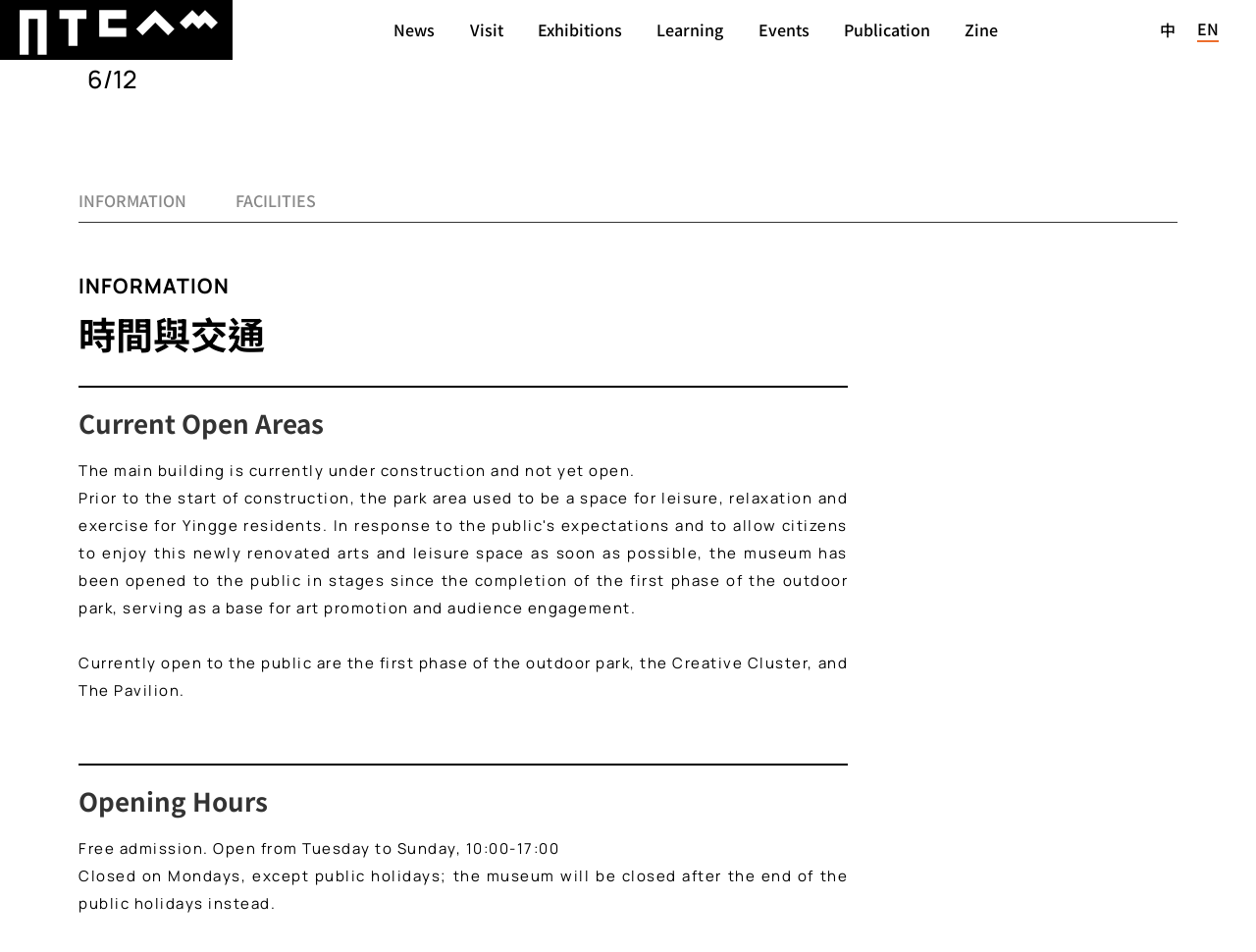Find the bounding box coordinates of the element you need to click on to perform this action: 'Click News'. The coordinates should be represented by four float values between 0 and 1, in the format [left, top, right, bottom].

[0.301, 0.01, 0.359, 0.052]